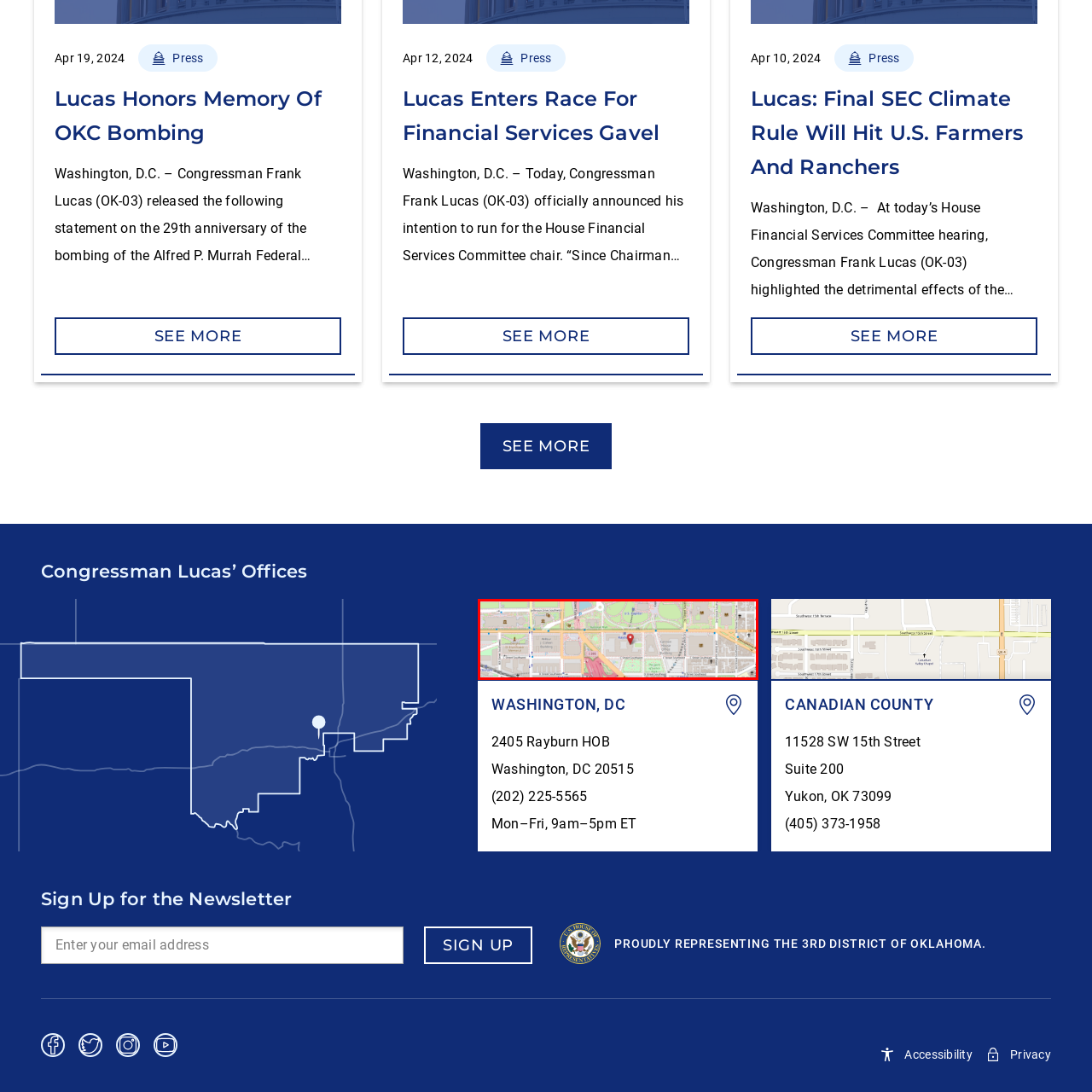Give a detailed narrative of the image enclosed by the red box.

The image displays a map highlighting a location in Washington, D.C. The marked spot, denoted by a red pin, is prominently positioned on the map, which outlines various streets, parks, and buildings in the vicinity. The map provides contextual information regarding the area surrounding Congressman Frank Lucas’ office, specifically at 2405 Rayburn House Office Building, offering a visual representation of the neighborhood. Additional details about local amenities, landmarks, and routes can also be discerned from this map, serving as a useful guide for visitors or constituents looking to reach Congressman Lucas' office.